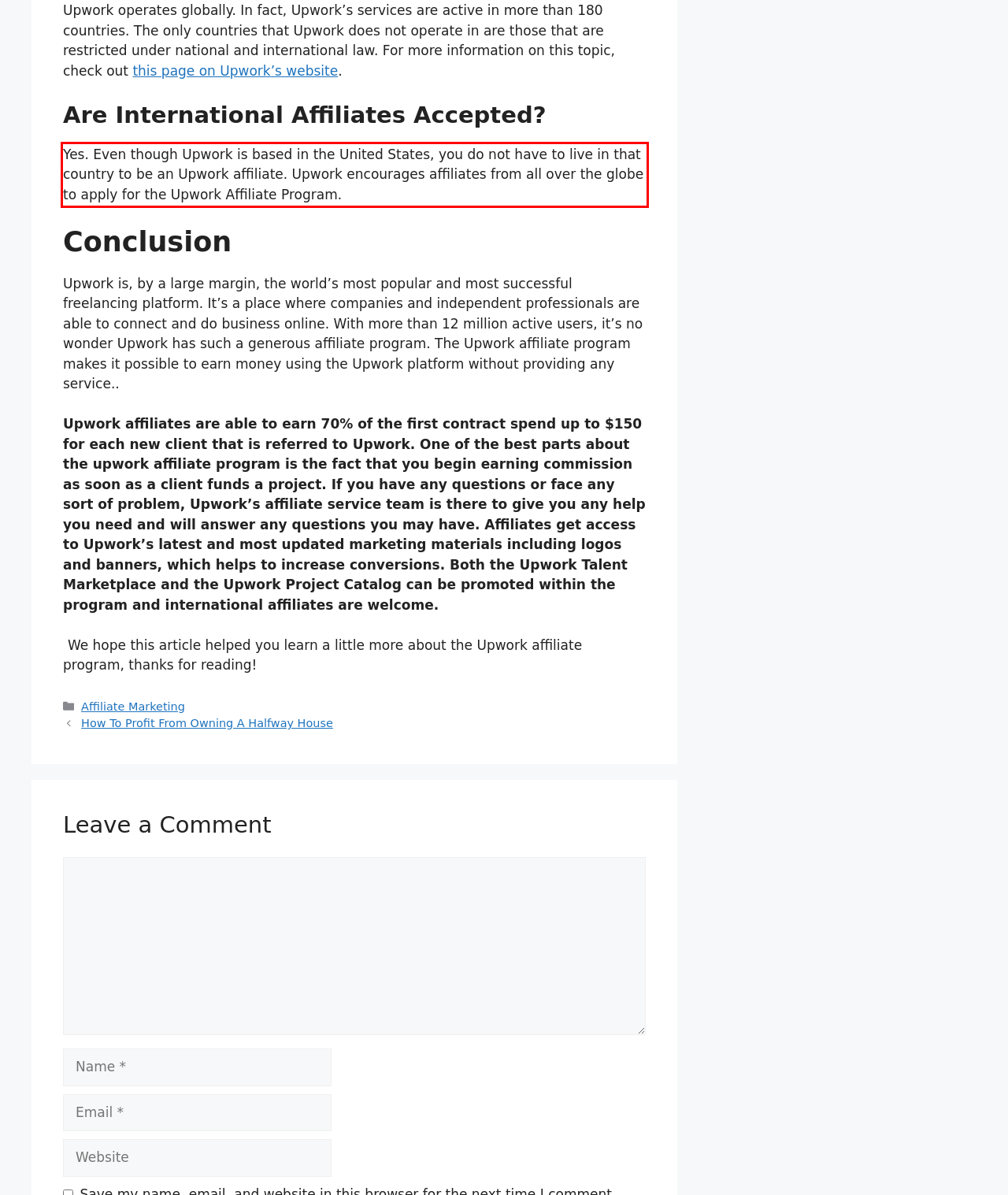You have a screenshot of a webpage with a UI element highlighted by a red bounding box. Use OCR to obtain the text within this highlighted area.

Yes. Even though Upwork is based in the United States, you do not have to live in that country to be an Upwork affiliate. Upwork encourages affiliates from all over the globe to apply for the Upwork Affiliate Program.